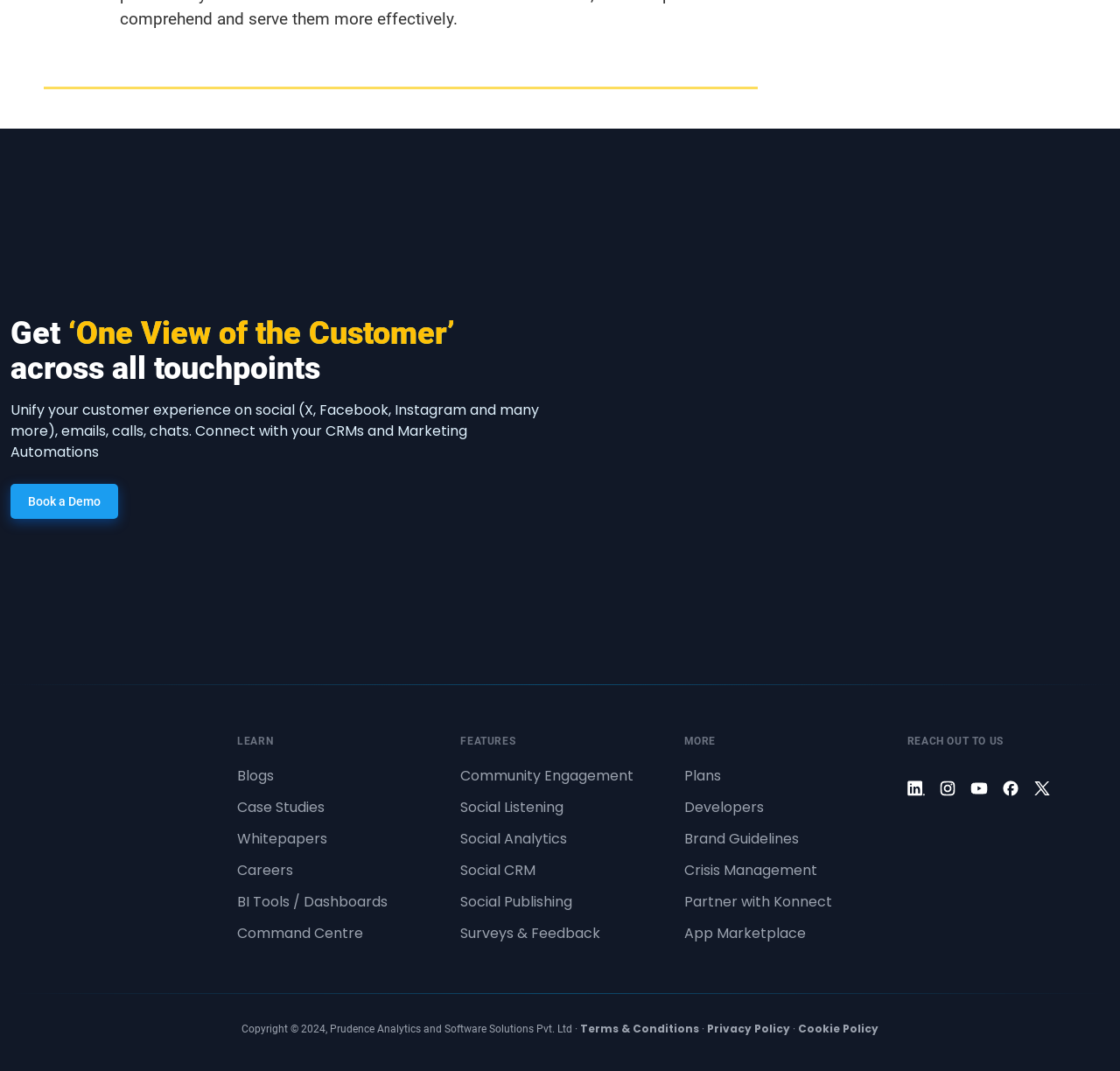Specify the bounding box coordinates of the element's region that should be clicked to achieve the following instruction: "Read the blog". The bounding box coordinates consist of four float numbers between 0 and 1, in the format [left, top, right, bottom].

[0.212, 0.715, 0.392, 0.735]